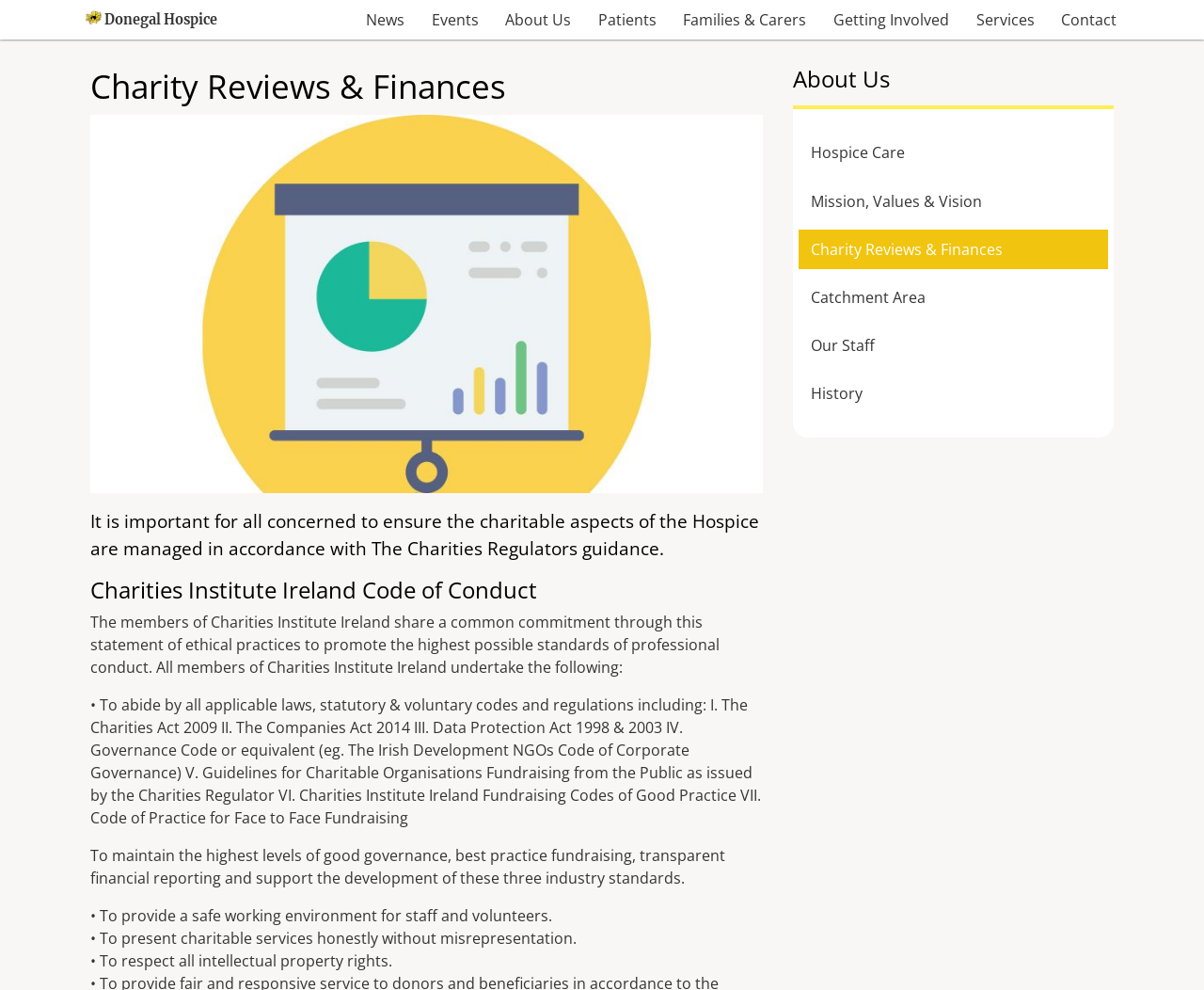What is the purpose of the 'Charity Reviews & Finances' section?
Can you give a detailed and elaborate answer to the question?

I found the answer by reading the heading 'Charity Reviews & Finances' and the text below it, which mentions the importance of ensuring the charitable aspects of the Hospice are managed in accordance with The Charities Regulators guidance.